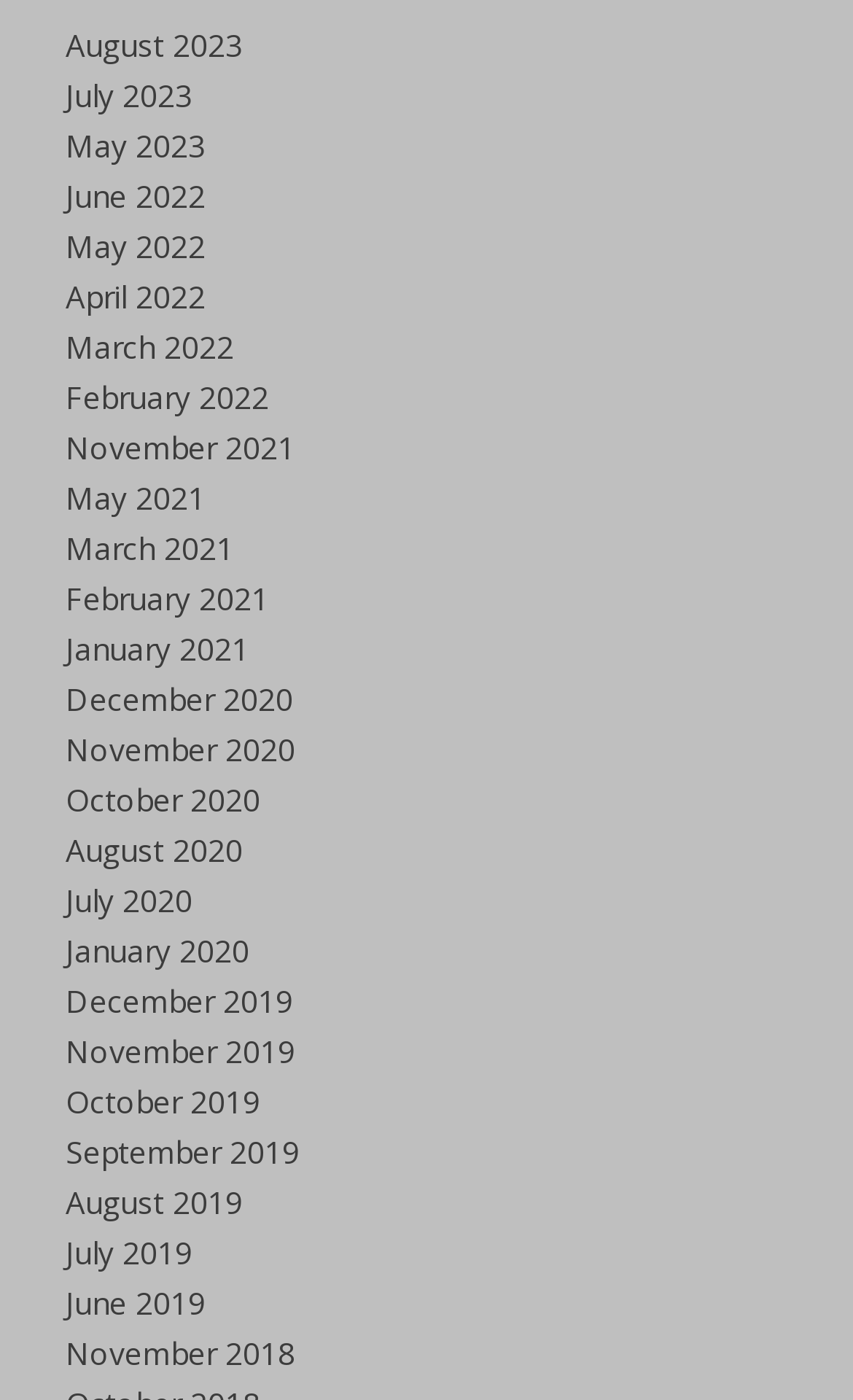Locate the bounding box coordinates of the UI element described by: "May 2022". Provide the coordinates as four float numbers between 0 and 1, formatted as [left, top, right, bottom].

[0.077, 0.161, 0.241, 0.191]